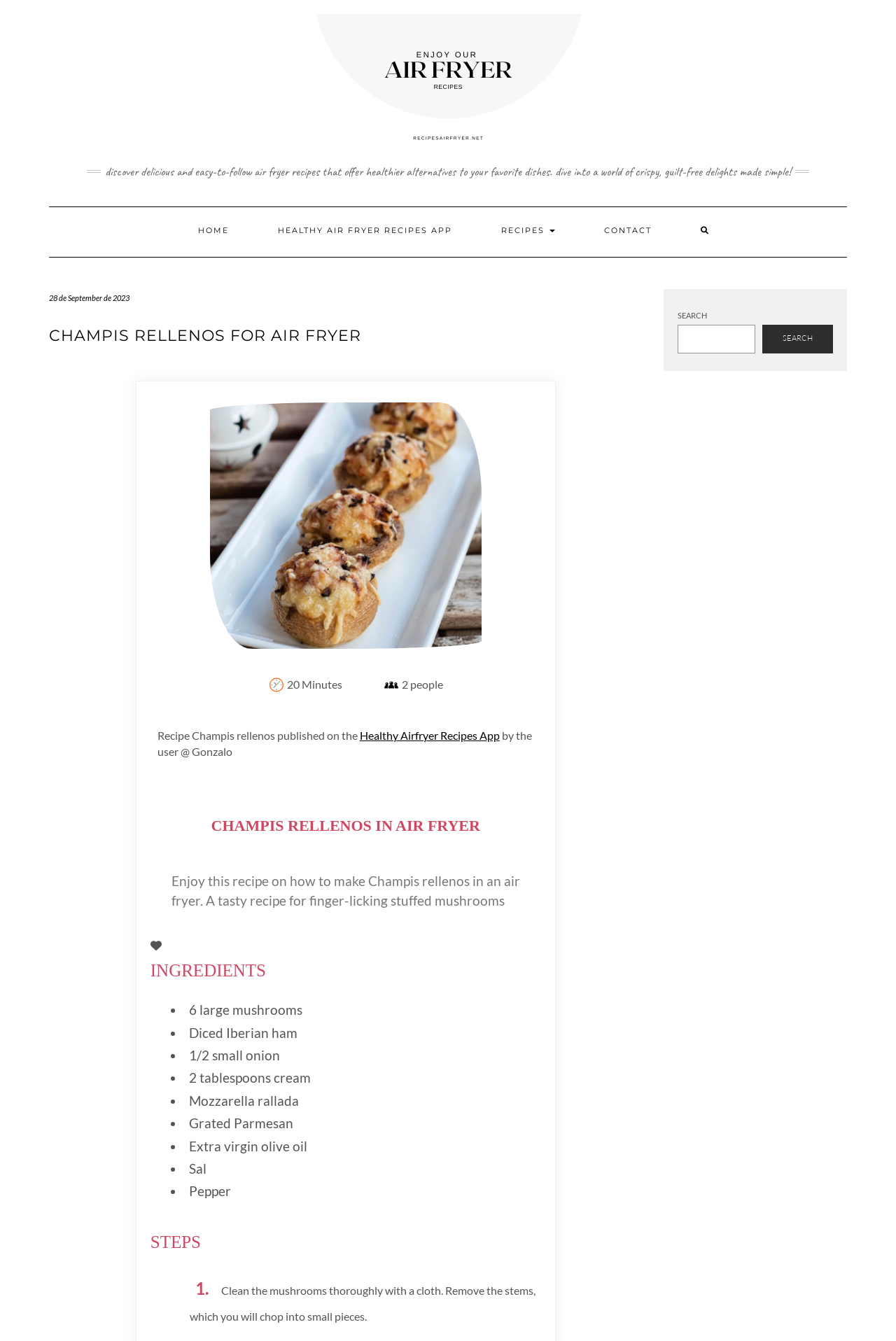Please respond to the question with a concise word or phrase:
What type of ham is used in this recipe?

Iberian ham